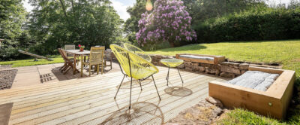Reply to the question with a single word or phrase:
What enhances the tranquil atmosphere in this setting?

Surrounding greenery